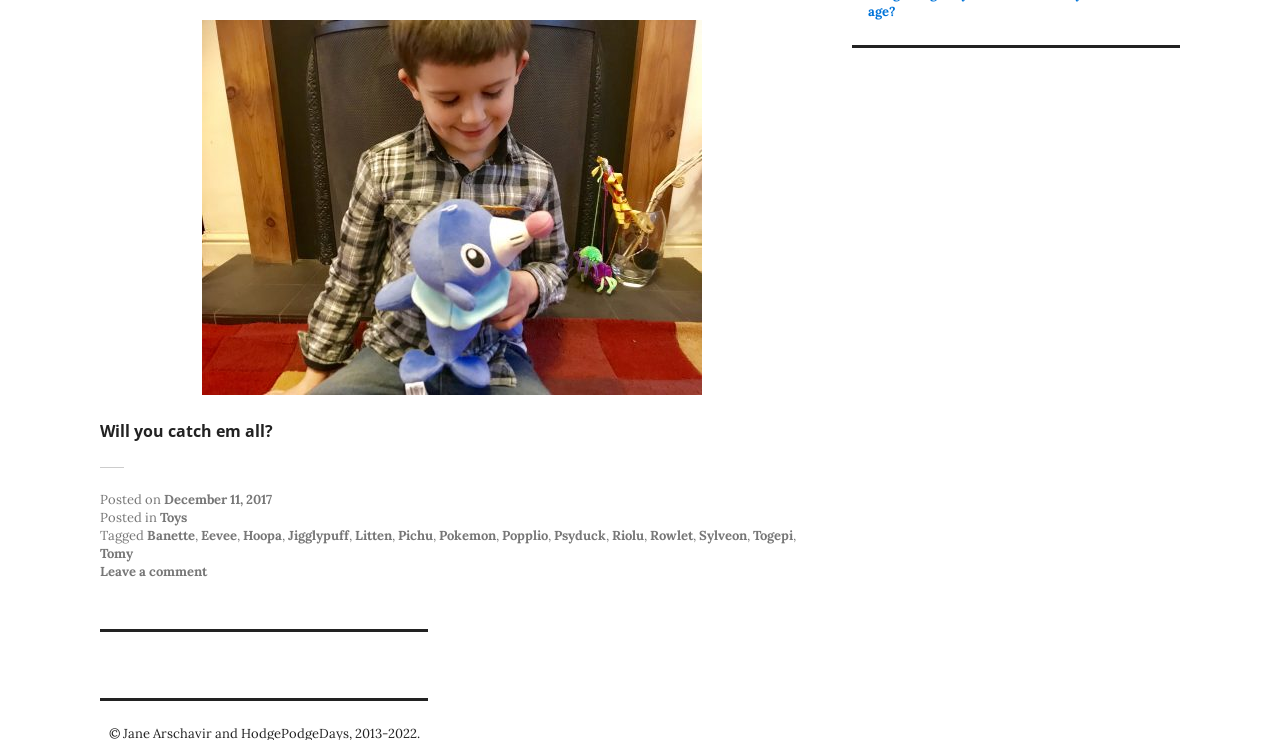What is the position of the heading?
From the screenshot, supply a one-word or short-phrase answer.

Above the image